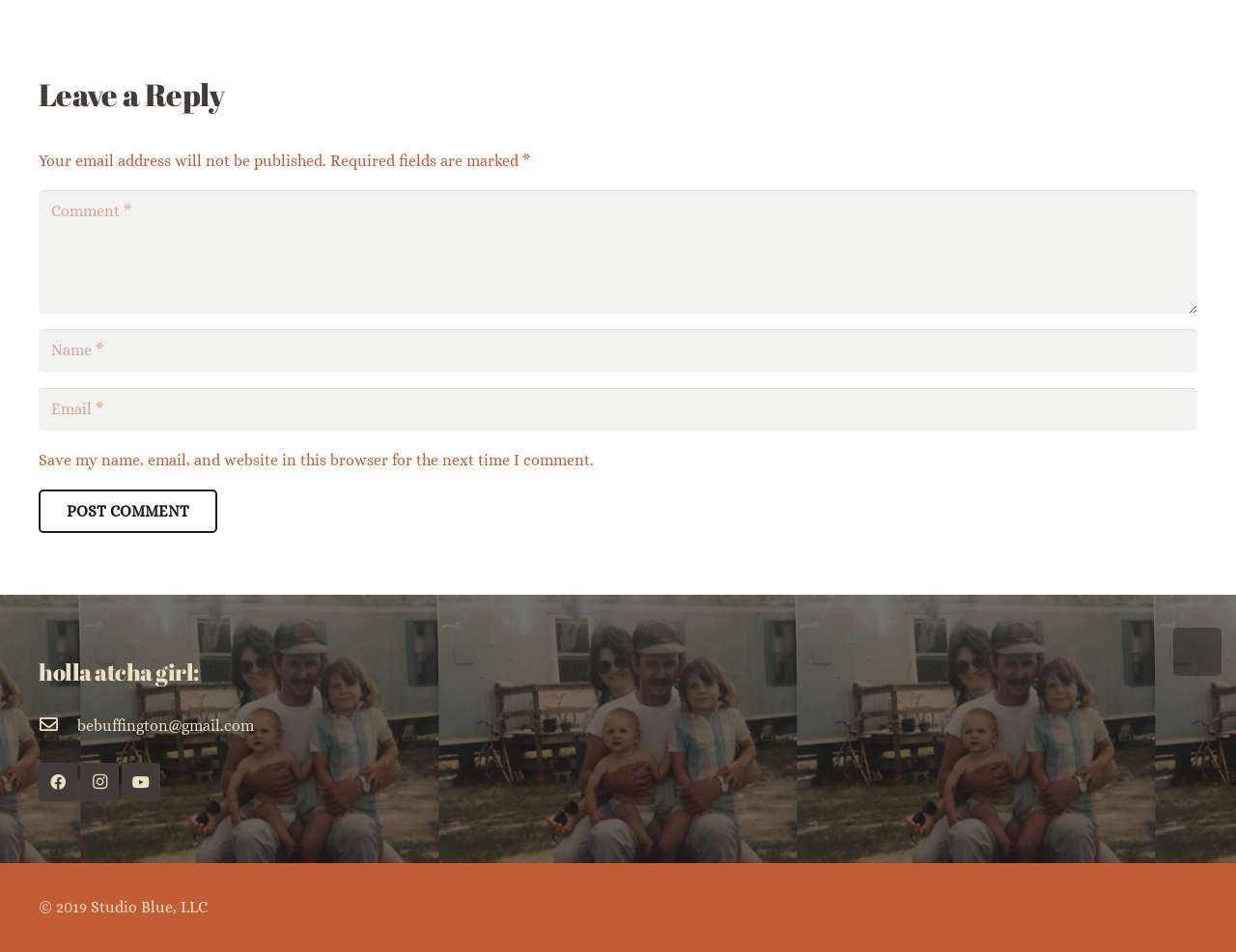Bounding box coordinates should be provided in the format (top-left x, top-left y, bottom-right x, bottom-right y) with all values between 0 and 1. Identify the bounding box for this UI element: aria-label="Instagram" title="Instagram"

[0.065, 0.801, 0.096, 0.841]